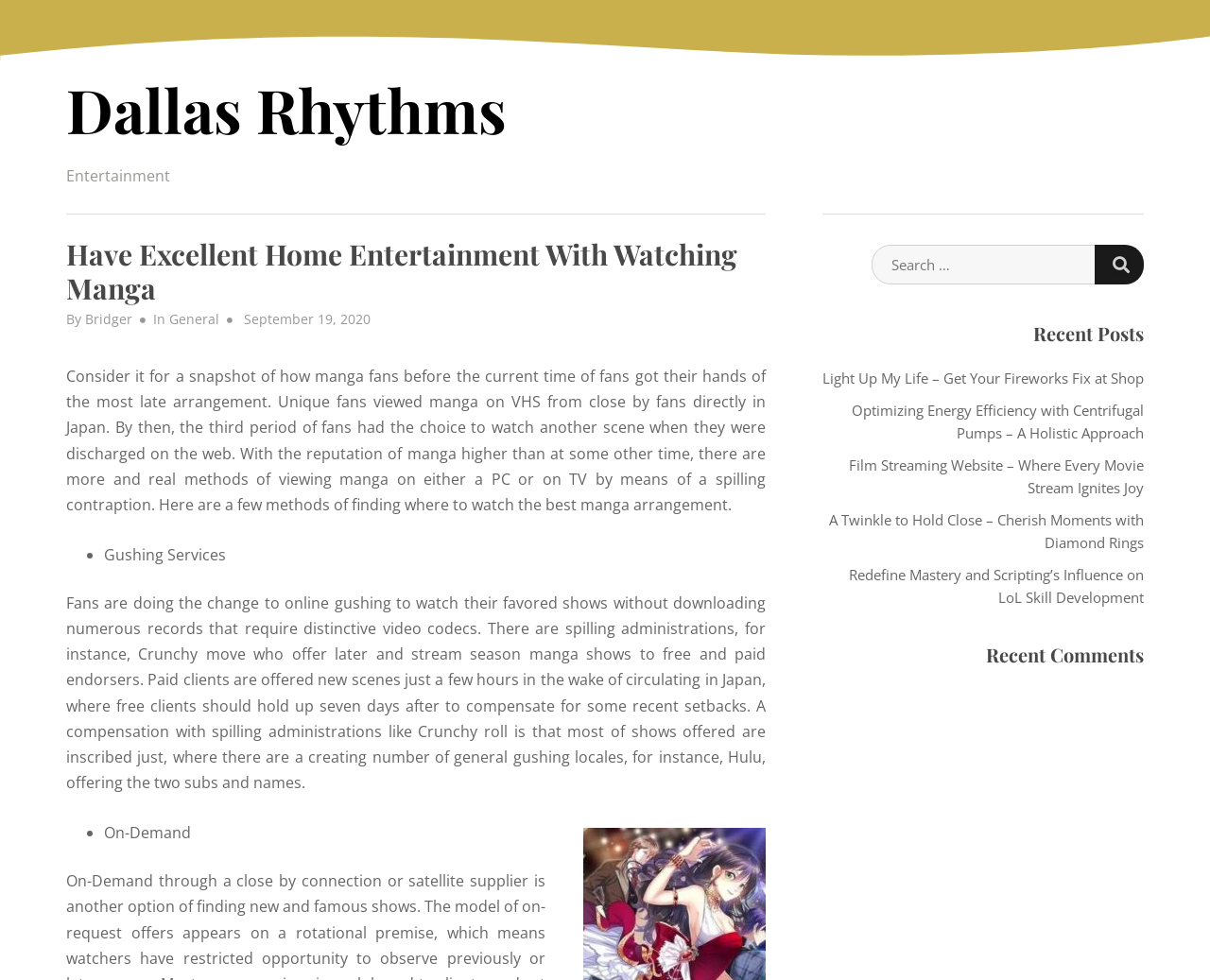Please specify the bounding box coordinates in the format (top-left x, top-left y, bottom-right x, bottom-right y), with values ranging from 0 to 1. Identify the bounding box for the UI component described as follows: Dallas Rhythms

[0.055, 0.07, 0.419, 0.152]